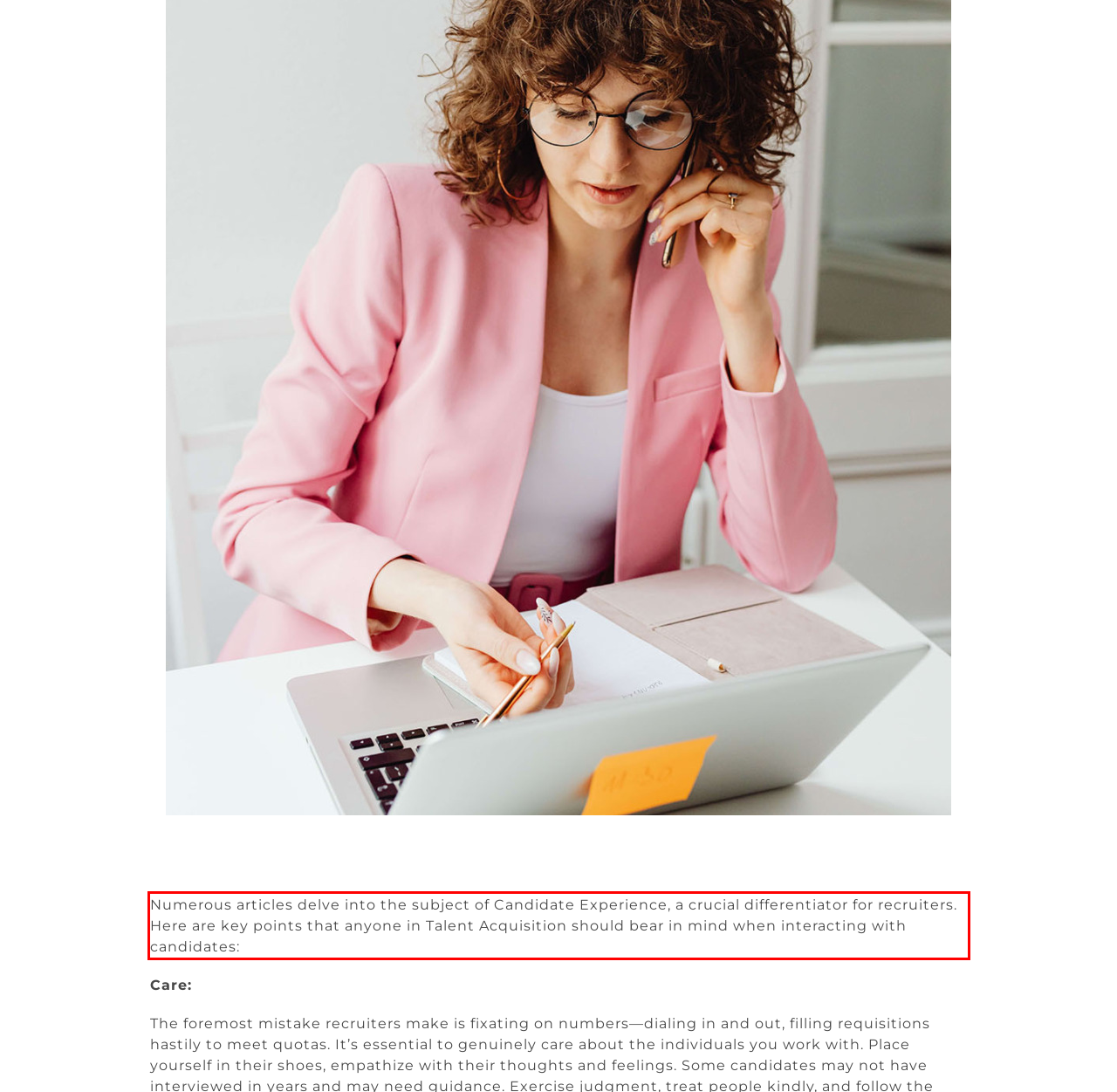By examining the provided screenshot of a webpage, recognize the text within the red bounding box and generate its text content.

Numerous articles delve into the subject of Candidate Experience, a crucial differentiator for recruiters. Here are key points that anyone in Talent Acquisition should bear in mind when interacting with candidates: